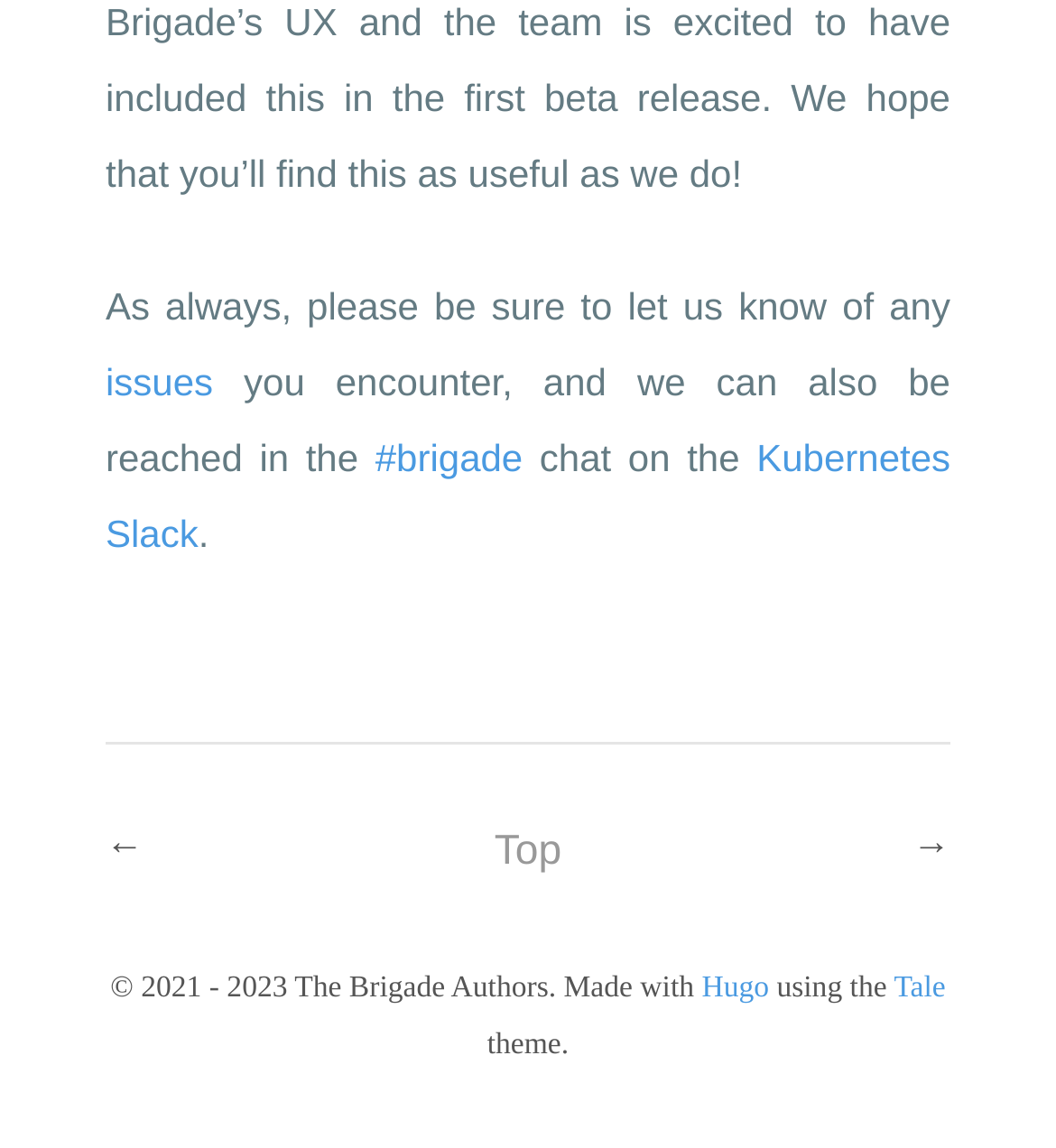Select the bounding box coordinates of the element I need to click to carry out the following instruction: "Publish with Us".

None